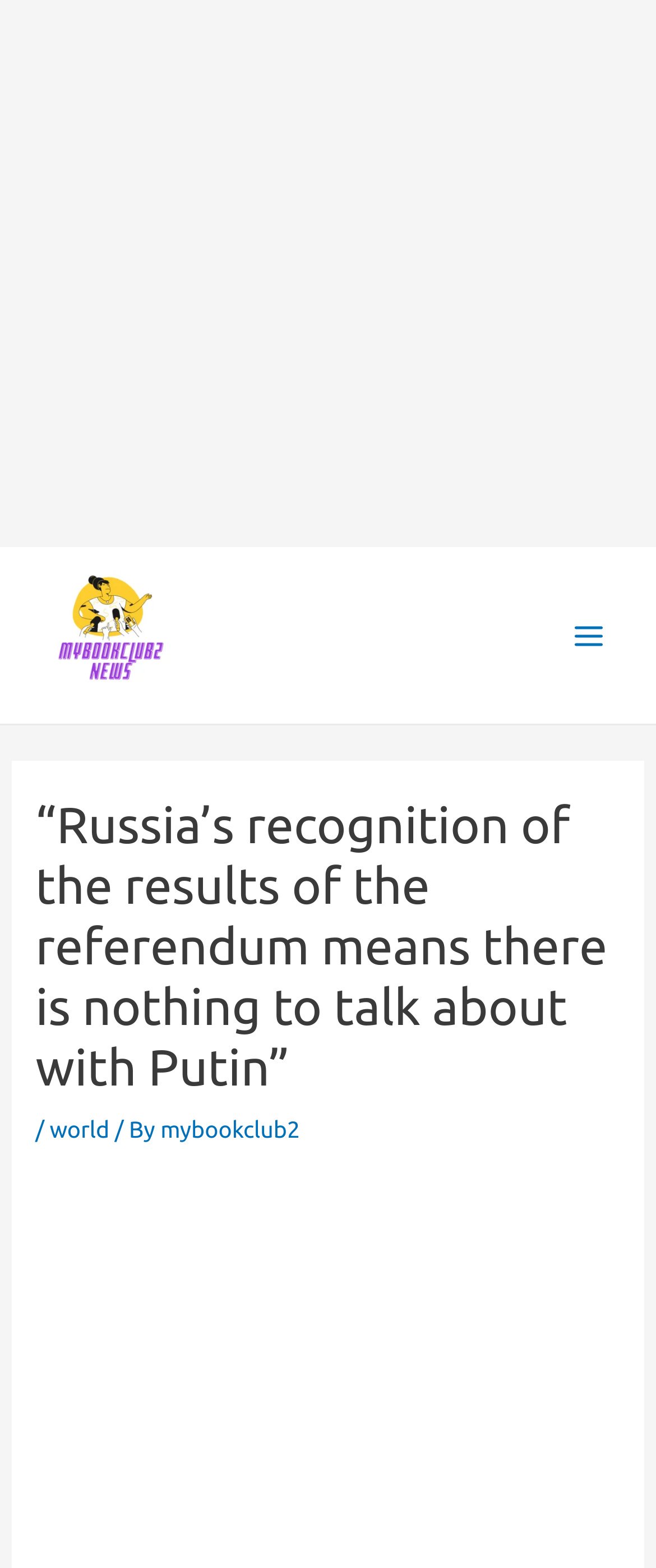What is the main topic of the article?
Respond to the question with a well-detailed and thorough answer.

The heading of the article is '“Russia’s recognition of the results of the referendum means there is nothing to talk about with Putin”', which suggests that the main topic of the article is Russia's recognition of the referendum results.